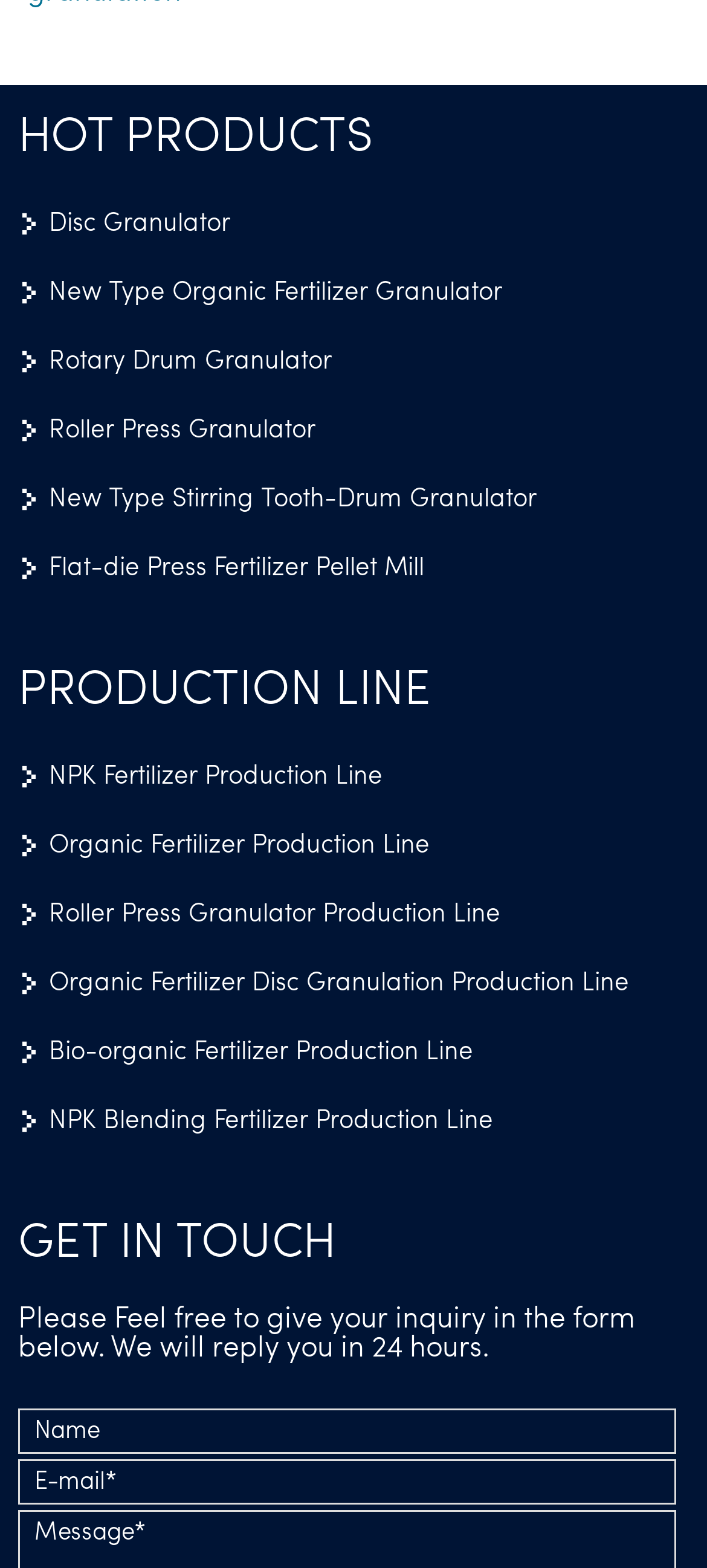What is the purpose of the form at the bottom of the page?
Give a thorough and detailed response to the question.

I looked at the text above the form, which says 'Please Feel free to give your inquiry in the form below. We will reply you in 24 hours.' This suggests that the form is for contacting the company or making an inquiry.